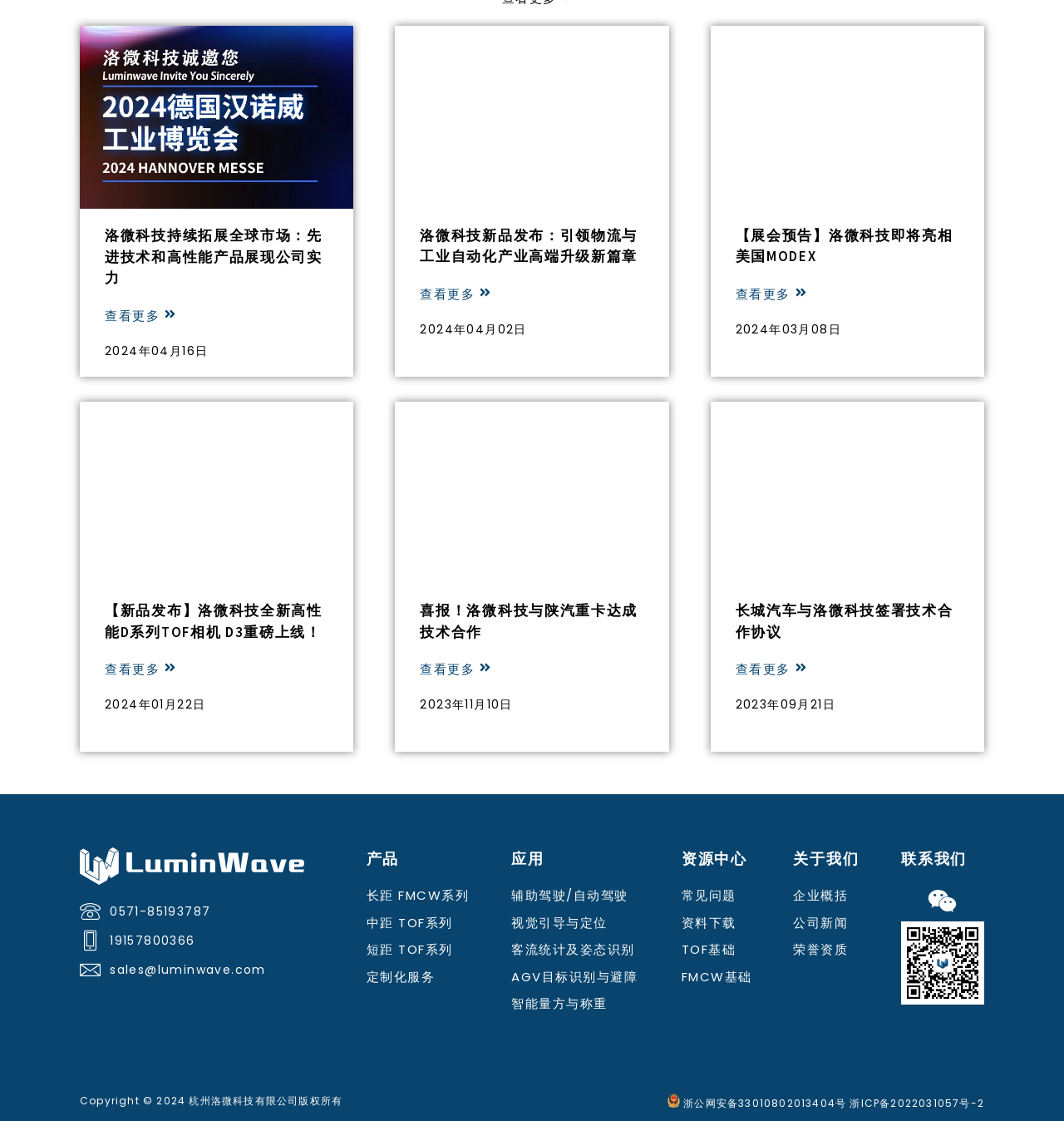Show the bounding box coordinates for the element that needs to be clicked to execute the following instruction: "View more about Hannover MESse, Germany". Provide the coordinates in the form of four float numbers between 0 and 1, i.e., [left, top, right, bottom].

[0.075, 0.023, 0.332, 0.186]